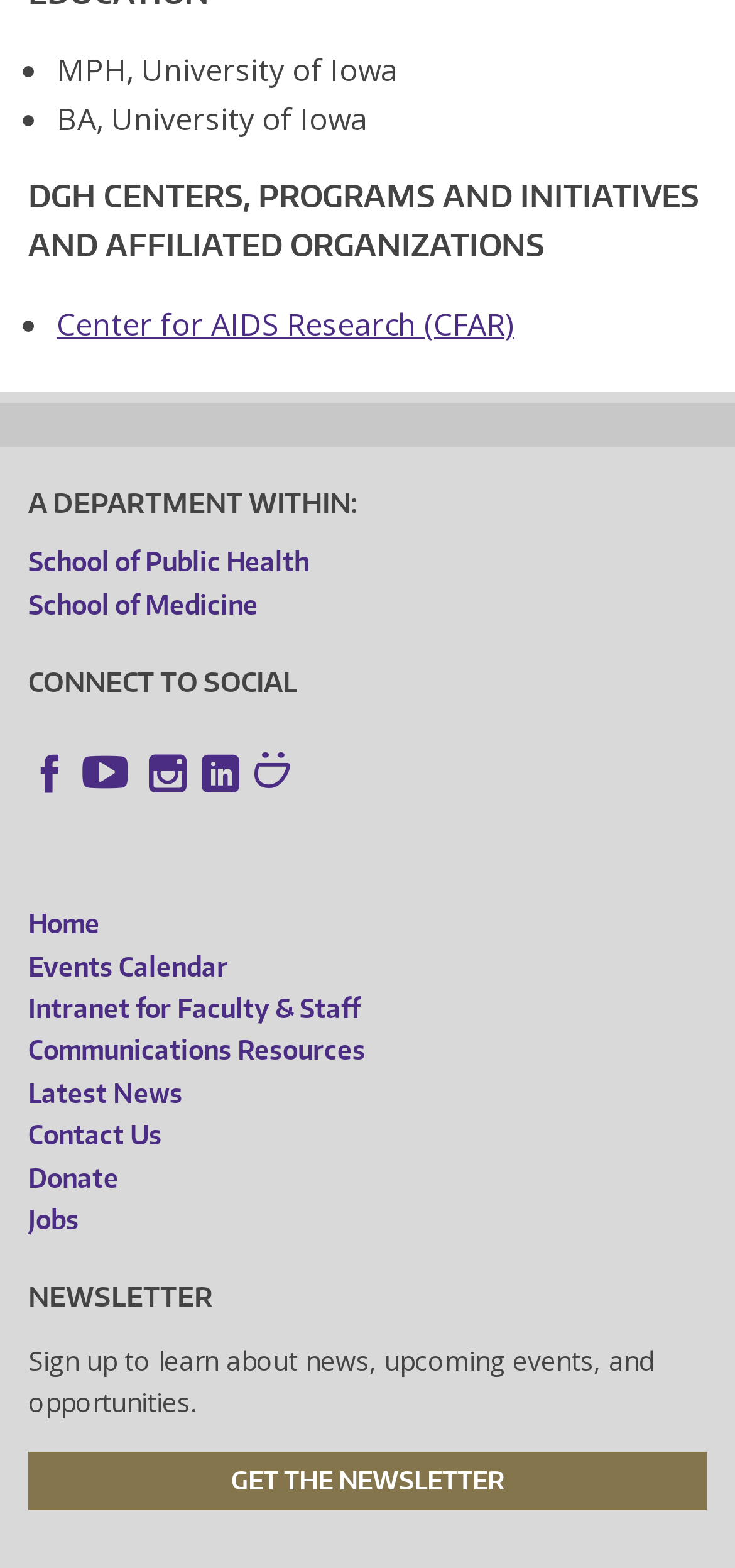Please provide the bounding box coordinates for the element that needs to be clicked to perform the following instruction: "Click on Center for AIDS Research (CFAR)". The coordinates should be given as four float numbers between 0 and 1, i.e., [left, top, right, bottom].

[0.077, 0.193, 0.7, 0.219]